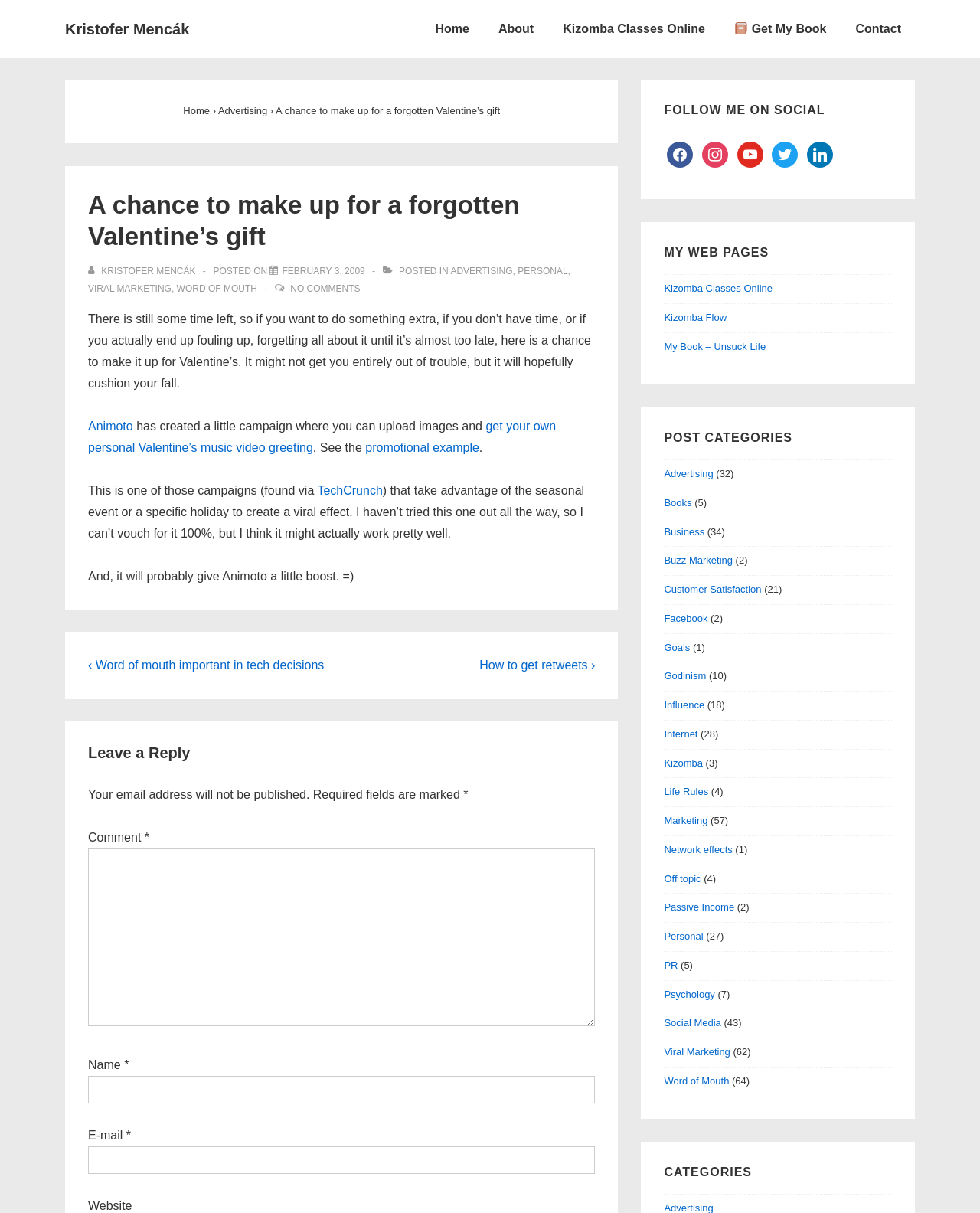Please identify the primary heading of the webpage and give its text content.

A chance to make up for a forgotten Valentine’s gift